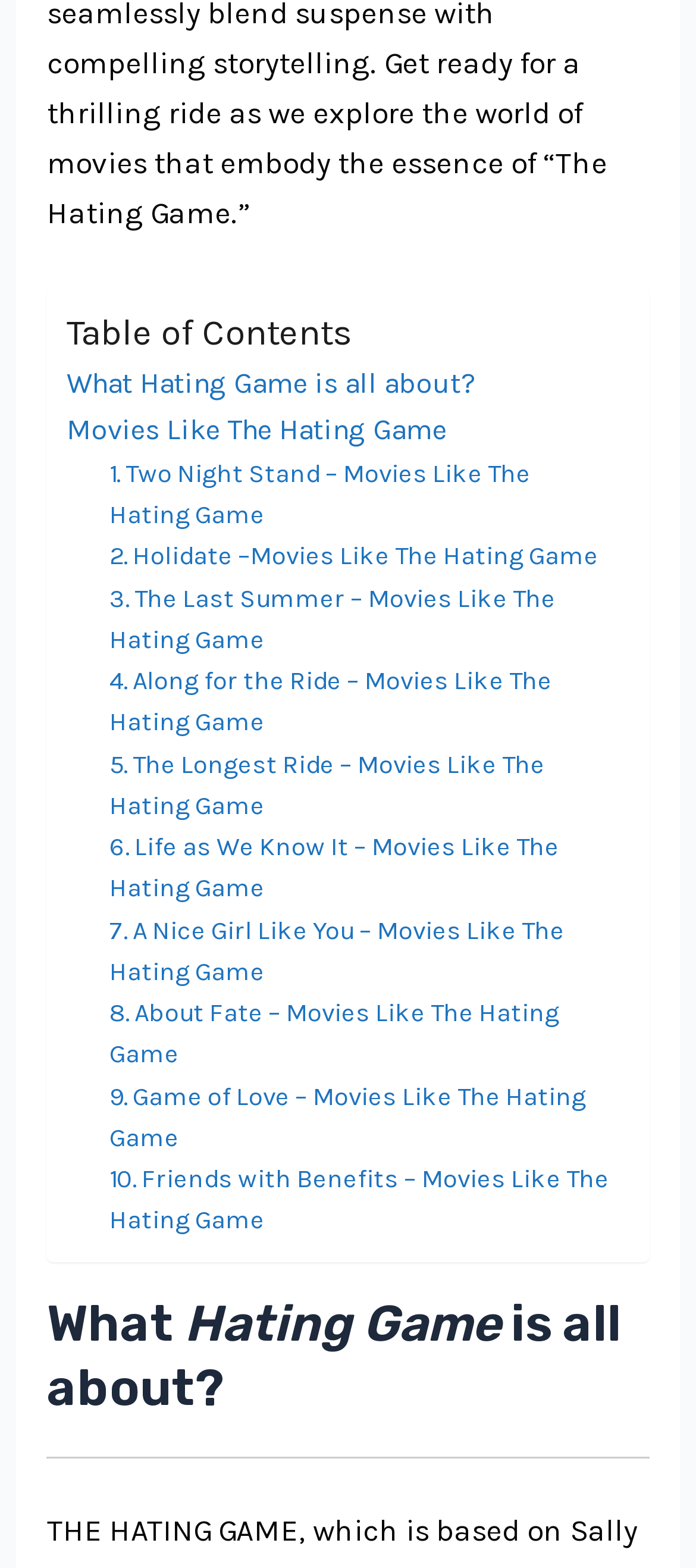Please respond to the question using a single word or phrase:
What is the text of the first link?

What Hating Game is all about?